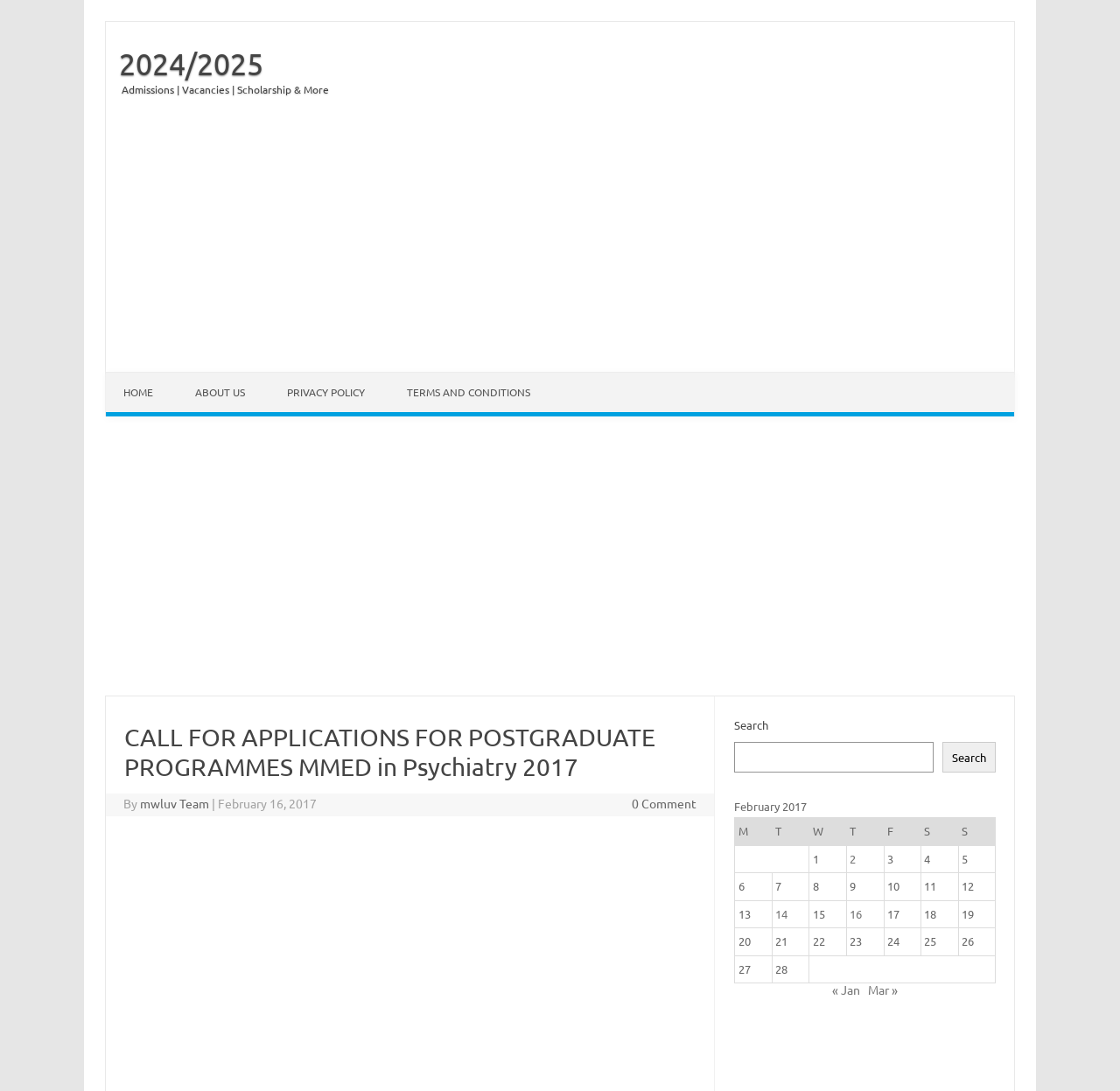Identify the bounding box coordinates for the region to click in order to carry out this instruction: "Go to the next month". Provide the coordinates using four float numbers between 0 and 1, formatted as [left, top, right, bottom].

[0.775, 0.9, 0.802, 0.914]